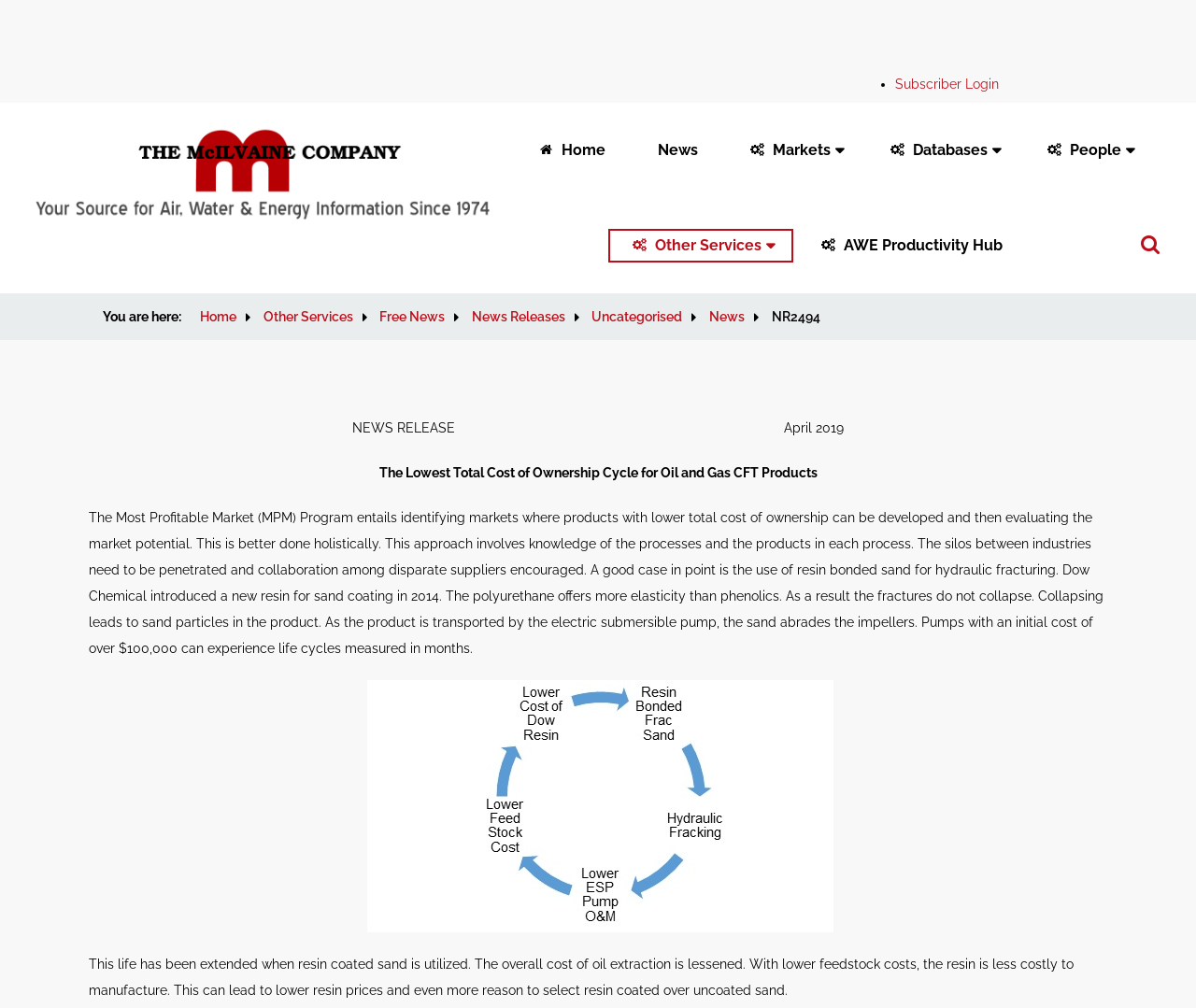Please locate the bounding box coordinates of the element that should be clicked to achieve the given instruction: "View News Releases".

[0.394, 0.307, 0.473, 0.322]